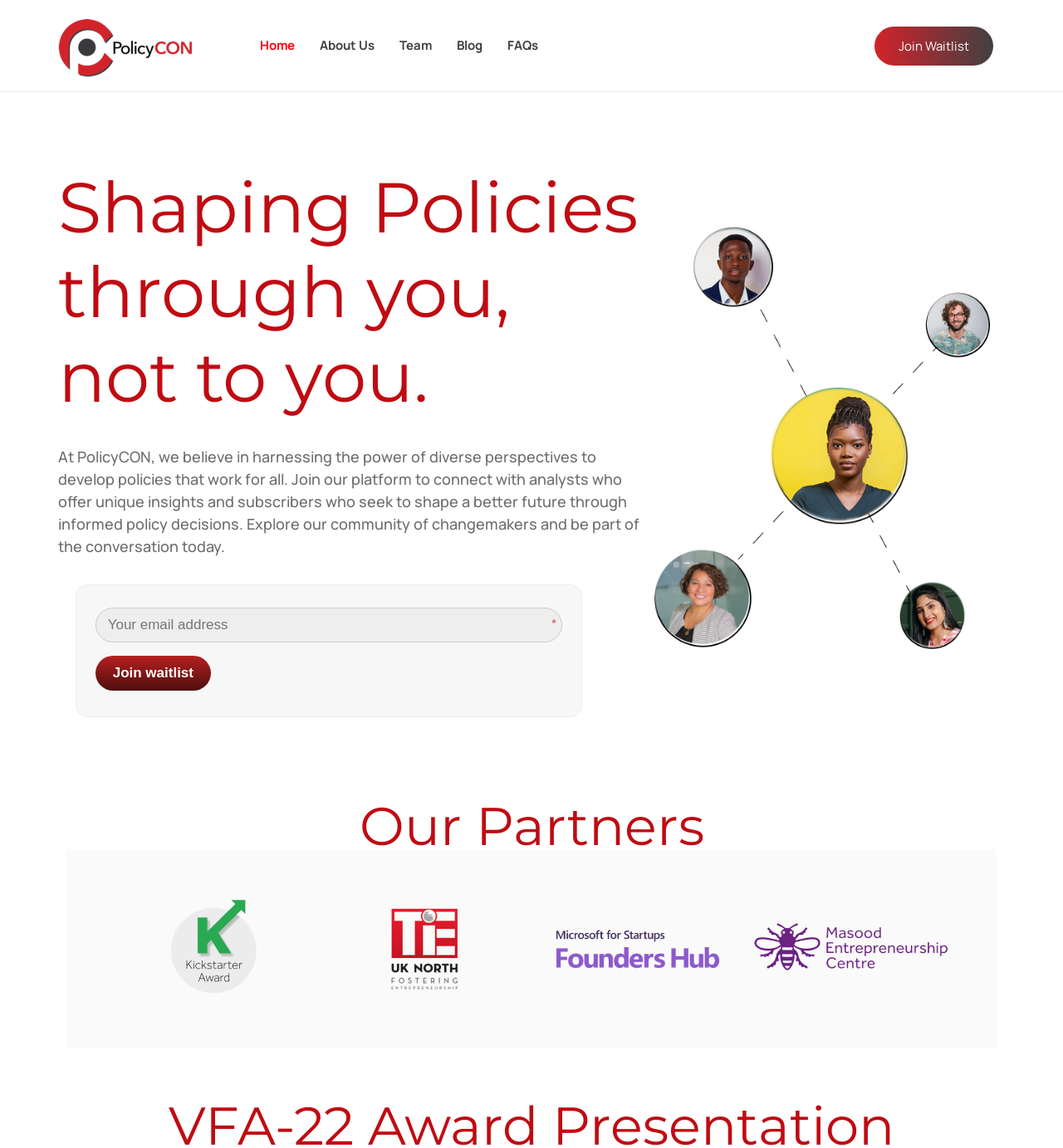From the screenshot, find the bounding box of the UI element matching this description: "FAQs". Supply the bounding box coordinates in the form [left, top, right, bottom], each a float between 0 and 1.

[0.466, 0.023, 0.518, 0.056]